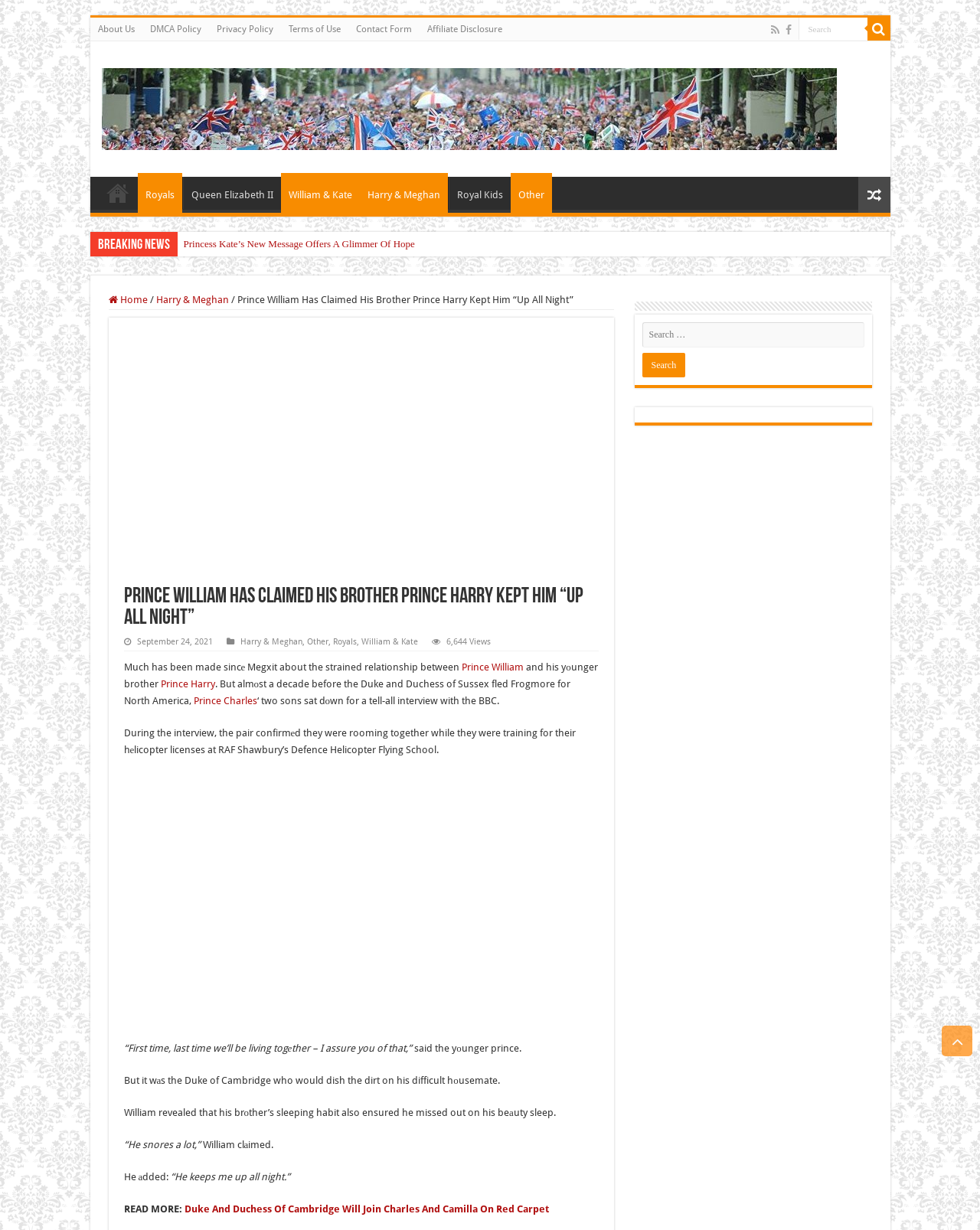Give a concise answer of one word or phrase to the question: 
What is the name of the royal family member who kept Prince William up all night?

Prince Harry